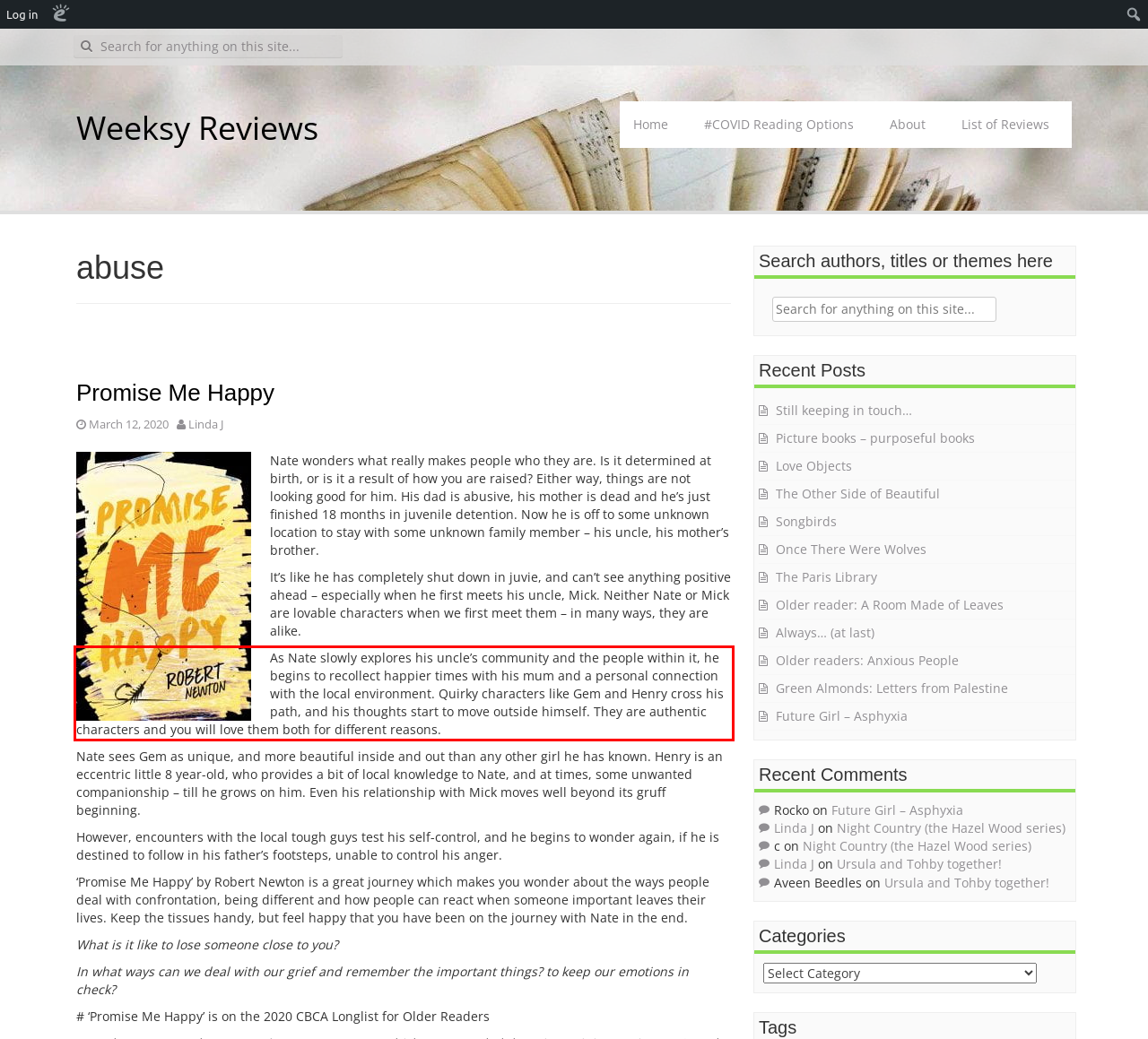Please analyze the provided webpage screenshot and perform OCR to extract the text content from the red rectangle bounding box.

As Nate slowly explores his uncle’s community and the people within it, he begins to recollect happier times with his mum and a personal connection with the local environment. Quirky characters like Gem and Henry cross his path, and his thoughts start to move outside himself. They are authentic characters and you will love them both for different reasons.